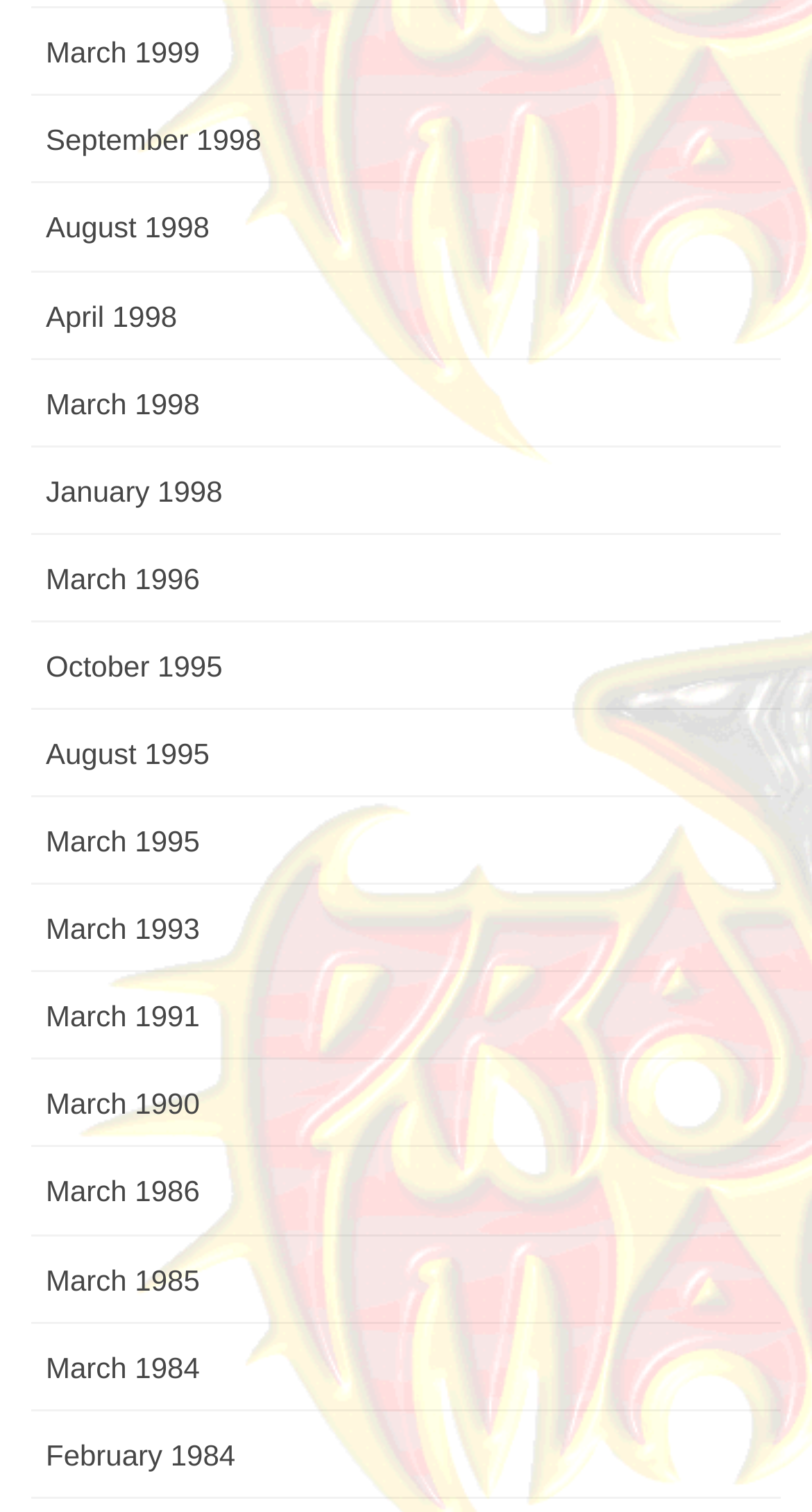Bounding box coordinates should be provided in the format (top-left x, top-left y, bottom-right x, bottom-right y) with all values between 0 and 1. Identify the bounding box for this UI element: March 1986

[0.038, 0.759, 0.962, 0.817]